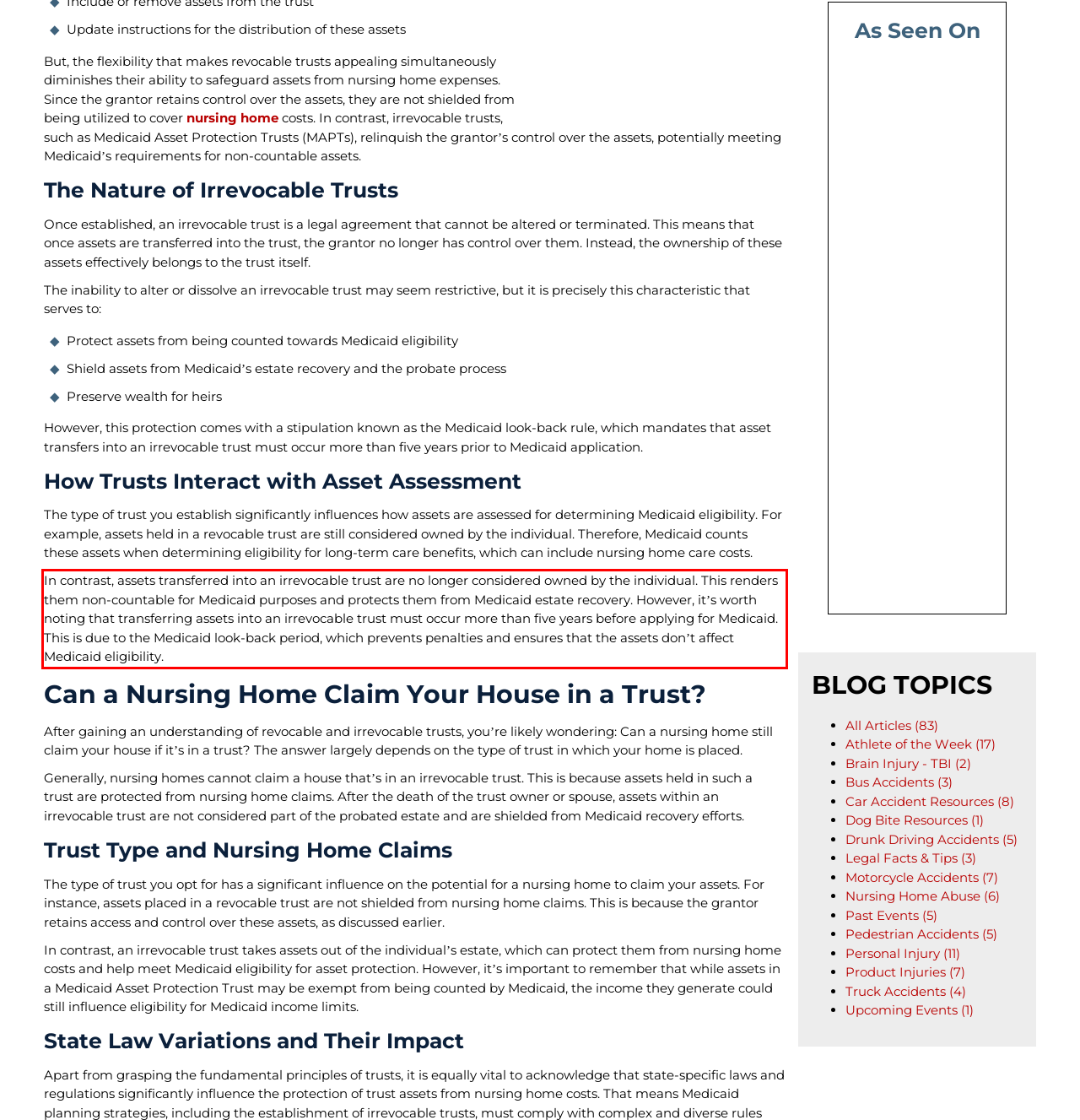You have a screenshot of a webpage with a red bounding box. Identify and extract the text content located inside the red bounding box.

In contrast, assets transferred into an irrevocable trust are no longer considered owned by the individual. This renders them non-countable for Medicaid purposes and protects them from Medicaid estate recovery. However, it’s worth noting that transferring assets into an irrevocable trust must occur more than five years before applying for Medicaid. This is due to the Medicaid look-back period, which prevents penalties and ensures that the assets don’t affect Medicaid eligibility.